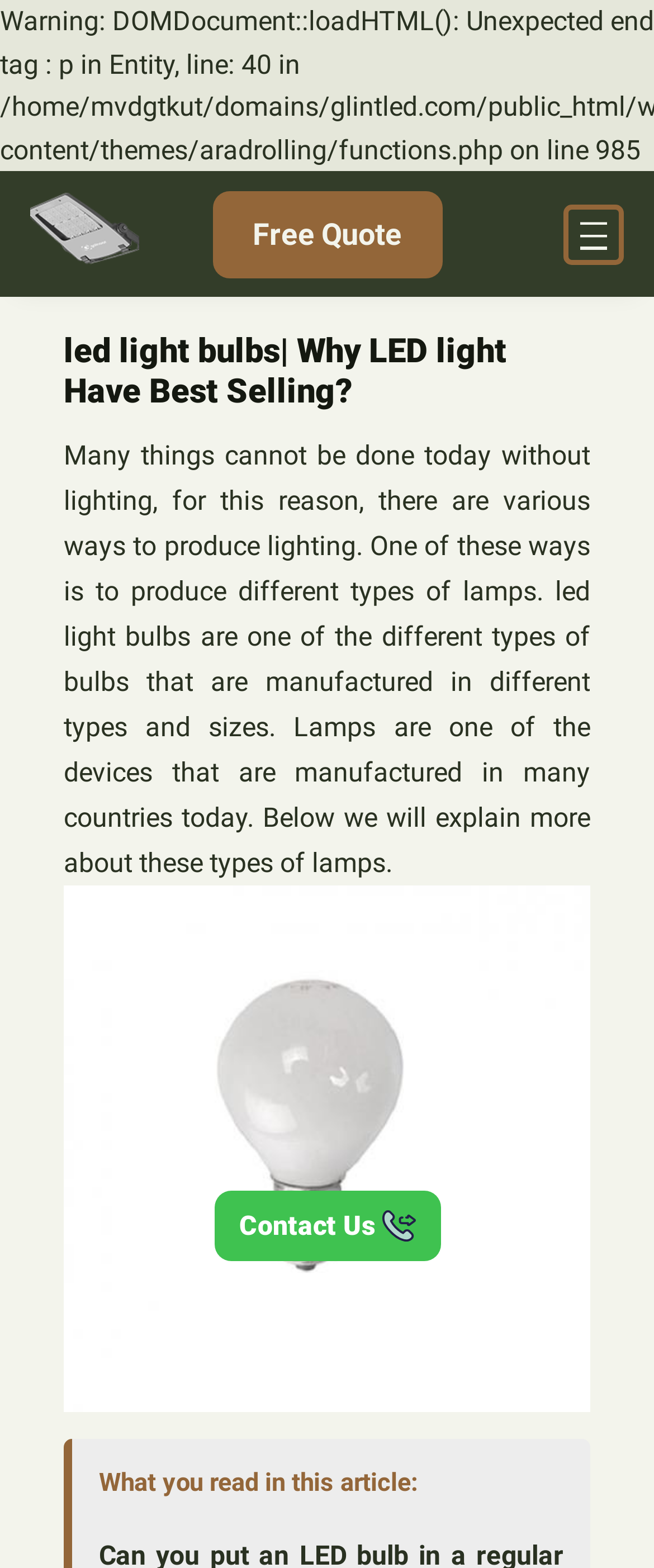What is the title of the subheading?
Look at the image and respond with a single word or a short phrase.

What you read in this article: